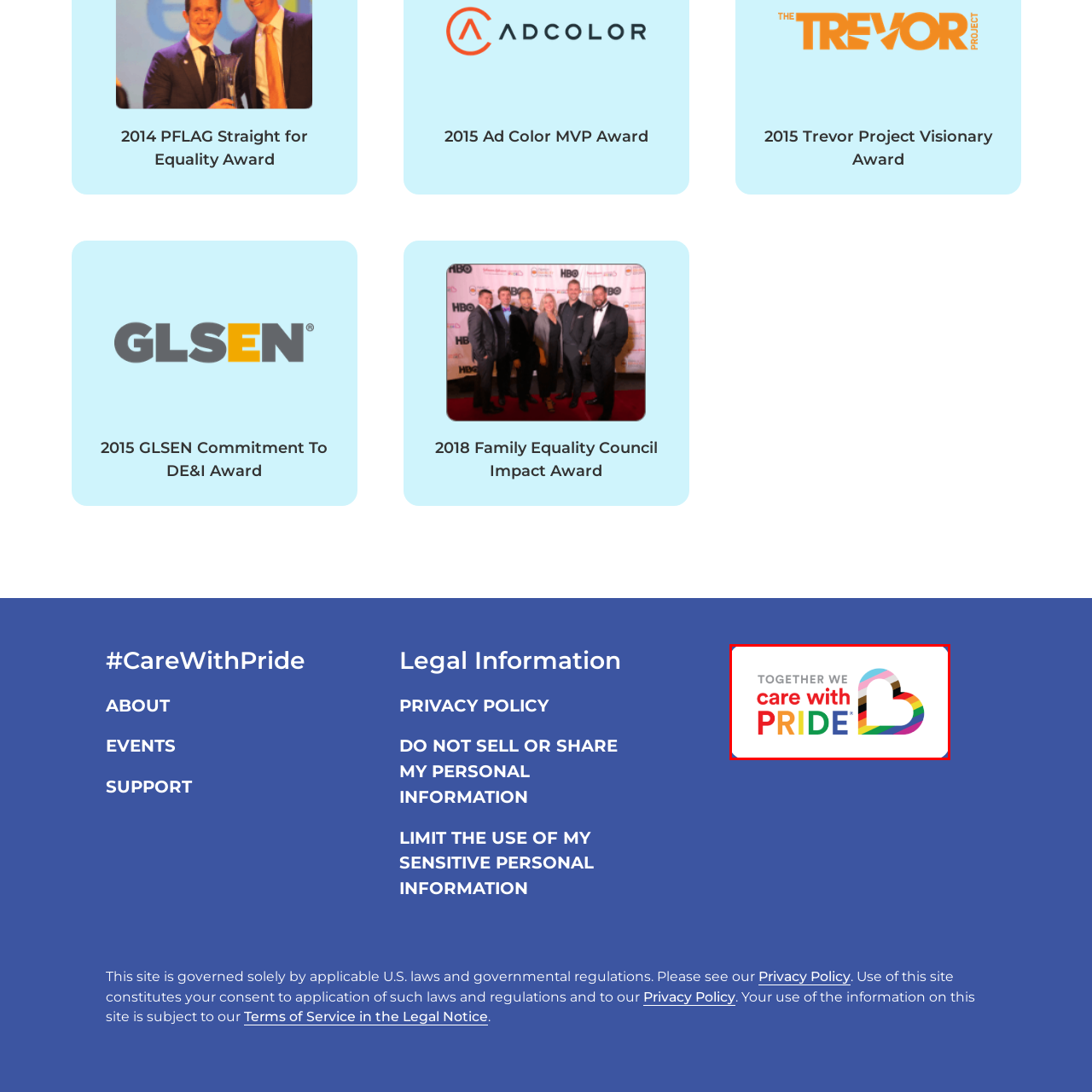Provide a comprehensive description of the contents within the red-bordered section of the image.

The image prominently displays the vibrant "Care With Pride" logo, emphasizing a message of inclusivity and support for the LGBTQ+ community. The design features a colorful heart, filled with various shades representing the pride flag, alongside the empowering words “TOGETHER WE care with PRIDE.” The bold lettering combines bright, rainbow-like colors, symbolizing unity and celebration of diversity. This logo exemplifies commitment to equality and advocacy, making it a significant emblem for initiatives aimed at promoting love, acceptance, and community support.